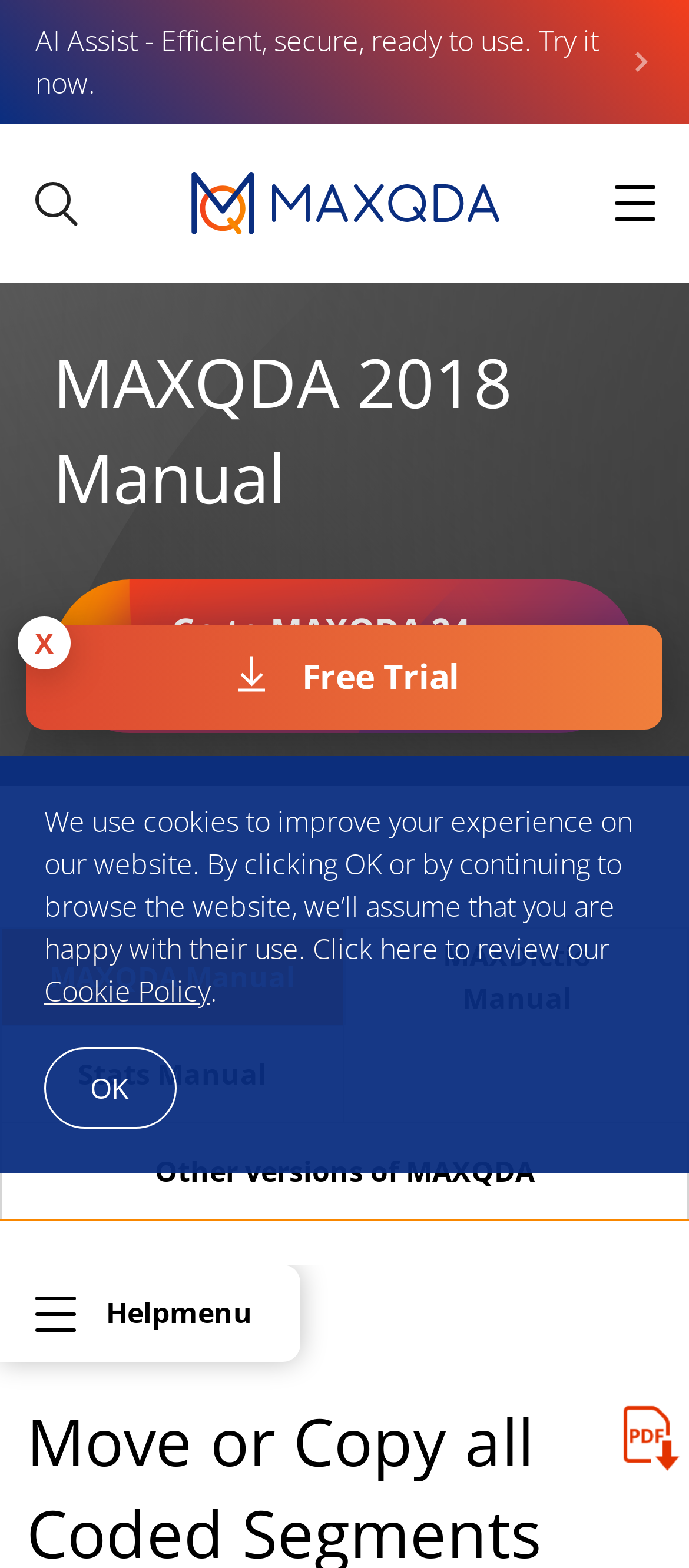How many manual options are available?
Please analyze the image and answer the question with as much detail as possible.

I counted the number of link elements with text 'MAXQDA Manual', 'MAXDictio Manual', 'Stats Manual', and 'Other versions of MAXQDA' which are located below the main heading, indicating that there are four manual options available.